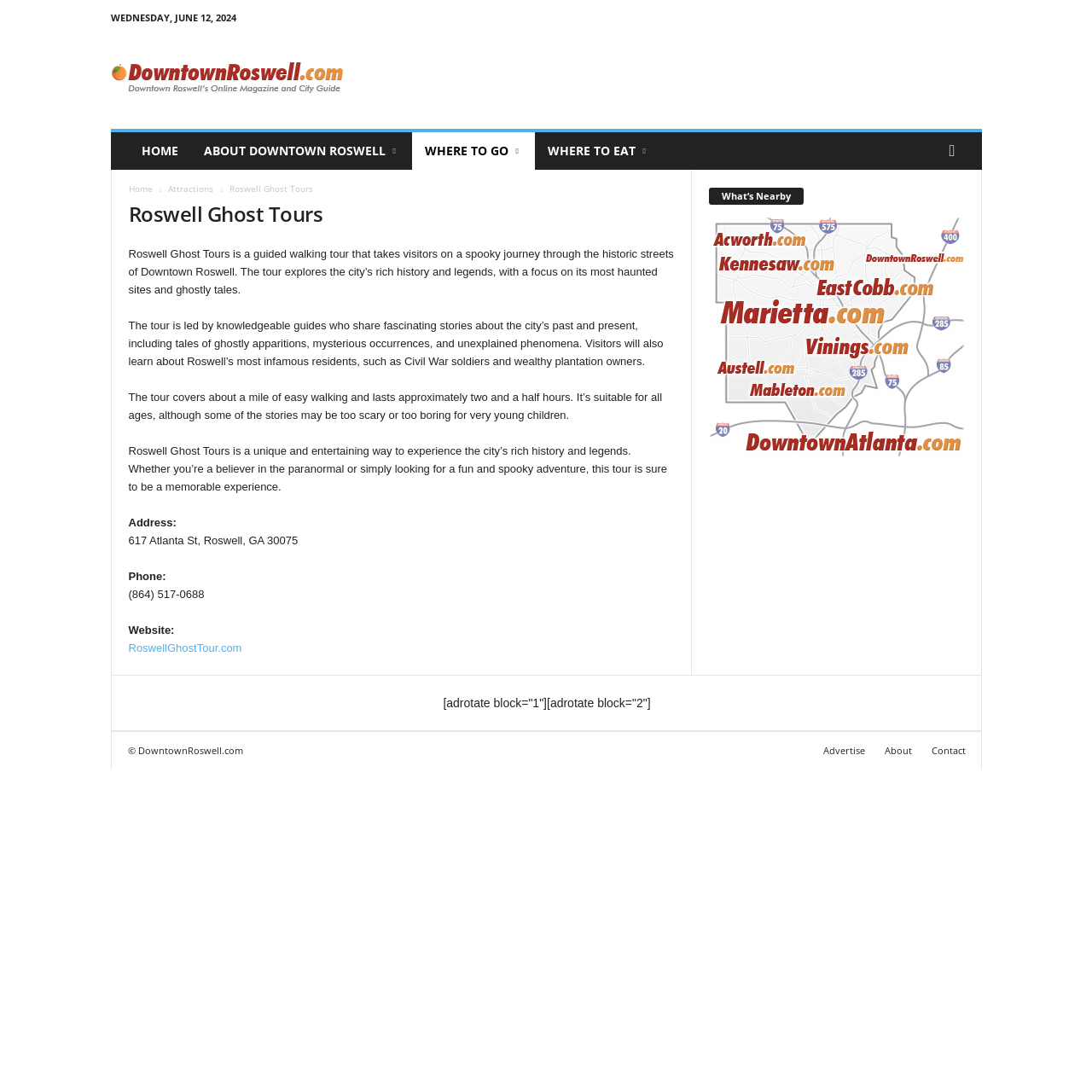Detail the features and information presented on the webpage.

The webpage is about Roswell Ghost Tours, a guided walking tour that explores the historic streets of Downtown Roswell. At the top of the page, there is a date "WEDNESDAY, JUNE 12, 2024" and a link to DowntownRoswell.com, accompanied by an image of the website's logo. Below this, there is a navigation menu with links to "HOME", "ABOUT DOWNTOWN ROSWELL", "WHERE TO GO", "WHERE TO EAT", and a search icon.

The main content of the page is divided into two sections. On the left, there is a menu with links to "Home", "Attractions", and a heading "Roswell Ghost Tours". Below this, there is a detailed description of the Roswell Ghost Tours, including the tour's focus on the city's rich history and legends, the knowledgeable guides, and the tour's duration and suitability for all ages. The description is divided into four paragraphs.

On the right side of the page, there is a complementary section with a heading "What's Nearby". Below this, there is a layout table, but it appears to be empty.

At the bottom of the page, there are several links, including "Advertise", "About", and "Contact", as well as a copyright notice "© DowntownRoswell.com". There is also an advertisement block with two ad slots.

Throughout the page, there are no images other than the DowntownRoswell.com logo. The layout is clean and easy to navigate, with clear headings and concise text.